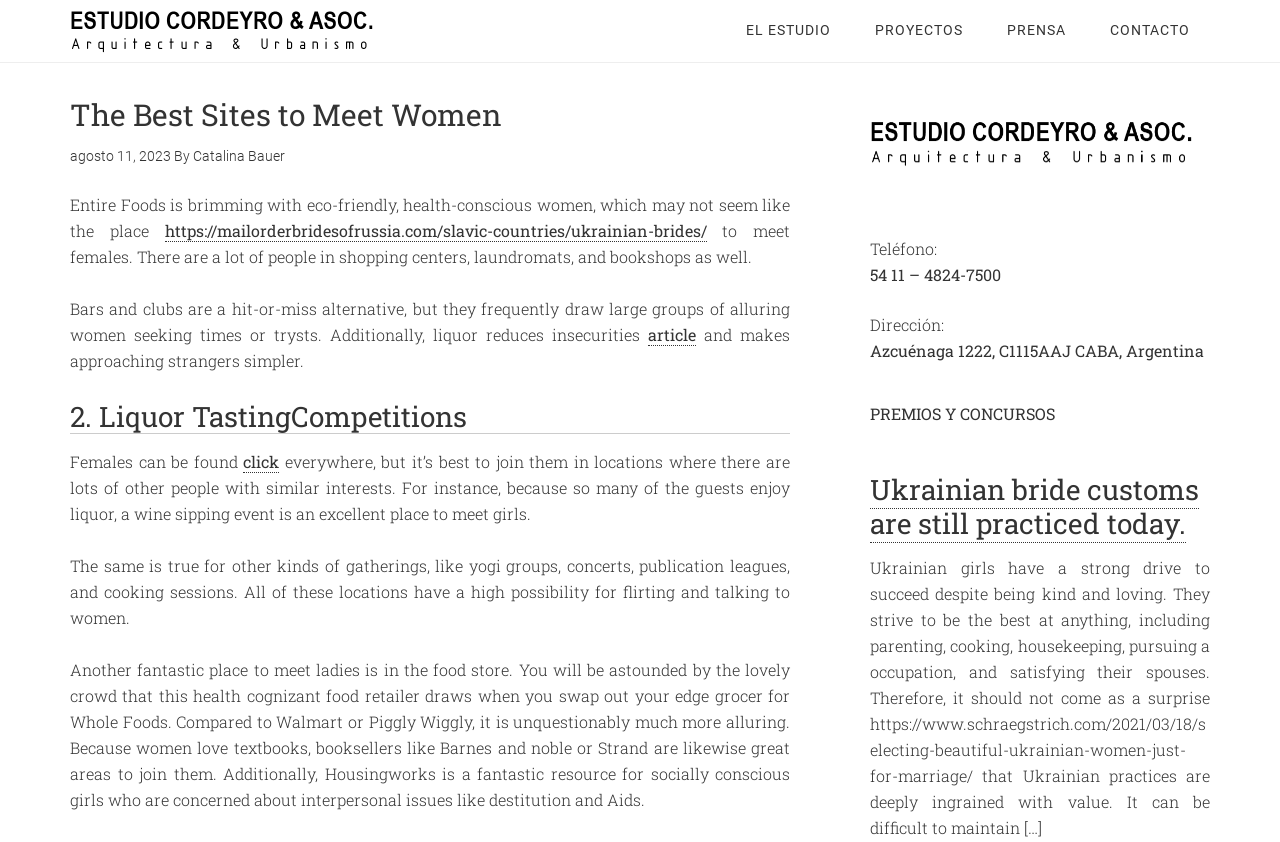Please reply to the following question with a single word or a short phrase:
What is the name of the architecture firm?

Estudio Cordeyro y Asoc